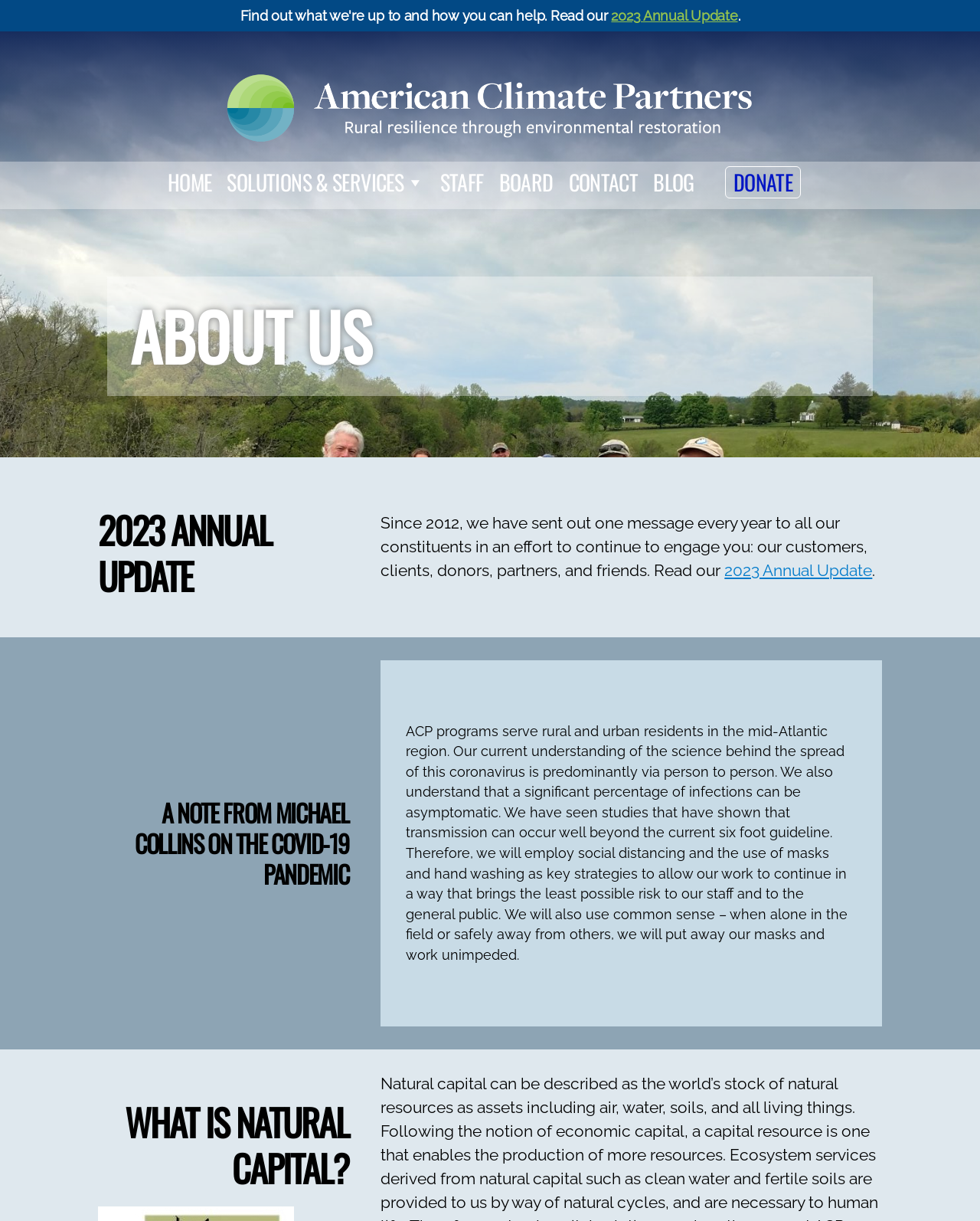What is the last section about?
Based on the image, answer the question with a single word or brief phrase.

Natural Capital